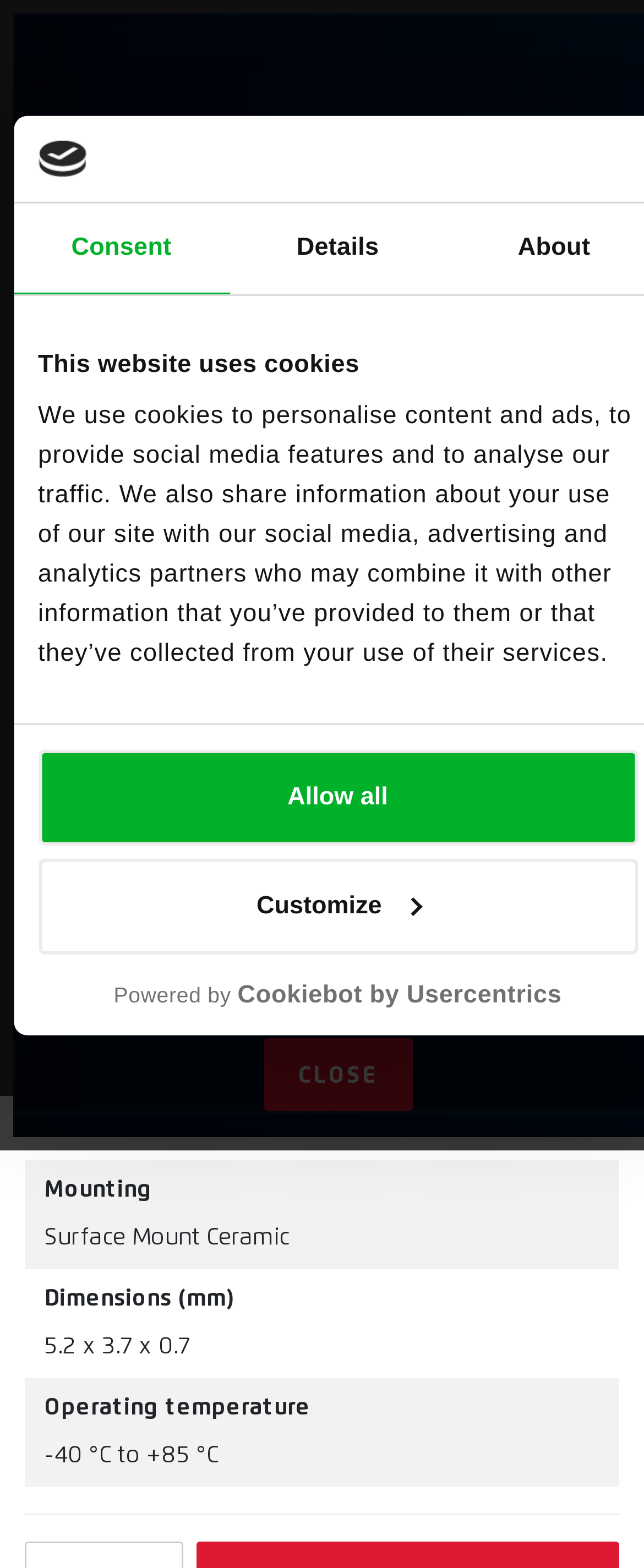How many years of experience does Bertrand Carbonneau have in teaching mathematics?
Kindly offer a detailed explanation using the data available in the image.

Bertrand Carbonneau's experience in teaching mathematics can be found in the text 'Savez-vous que je donne aussi des cours de mathématiques depuis 30 ans...' which states that he has been teaching mathematics for 30 years.